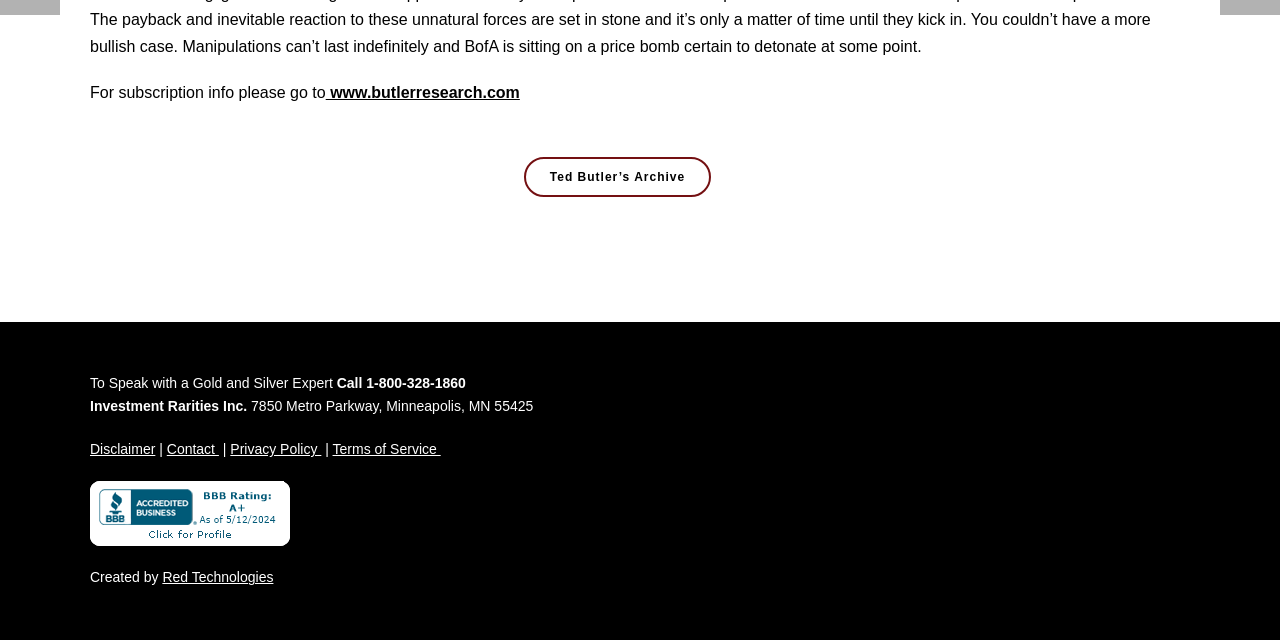Given the following UI element description: "Leave info for details", find the bounding box coordinates in the webpage screenshot.

None